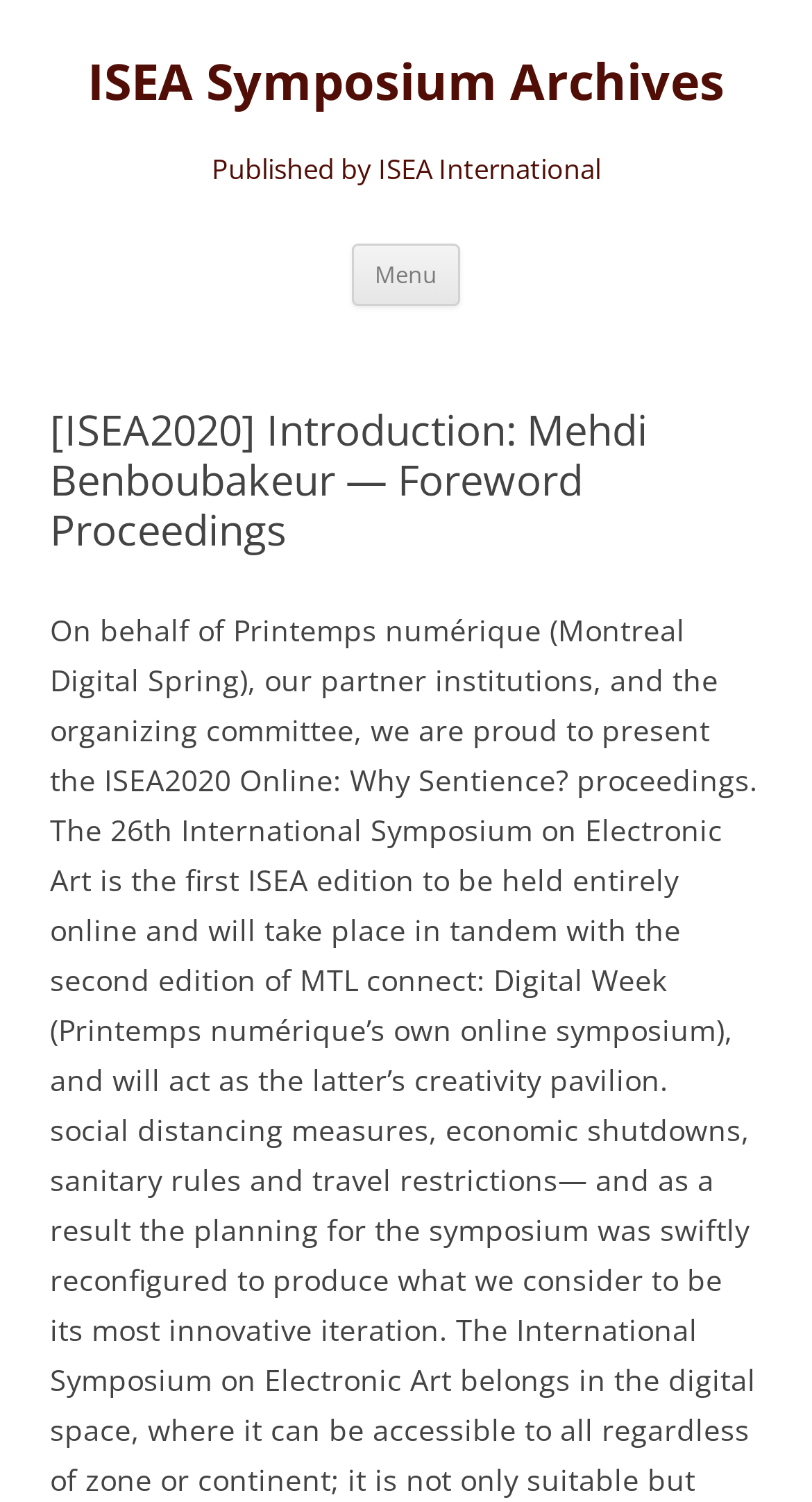What is the theme of the ISEA2020 symposium?
Using the information from the image, give a concise answer in one word or a short phrase.

Why Sentience?